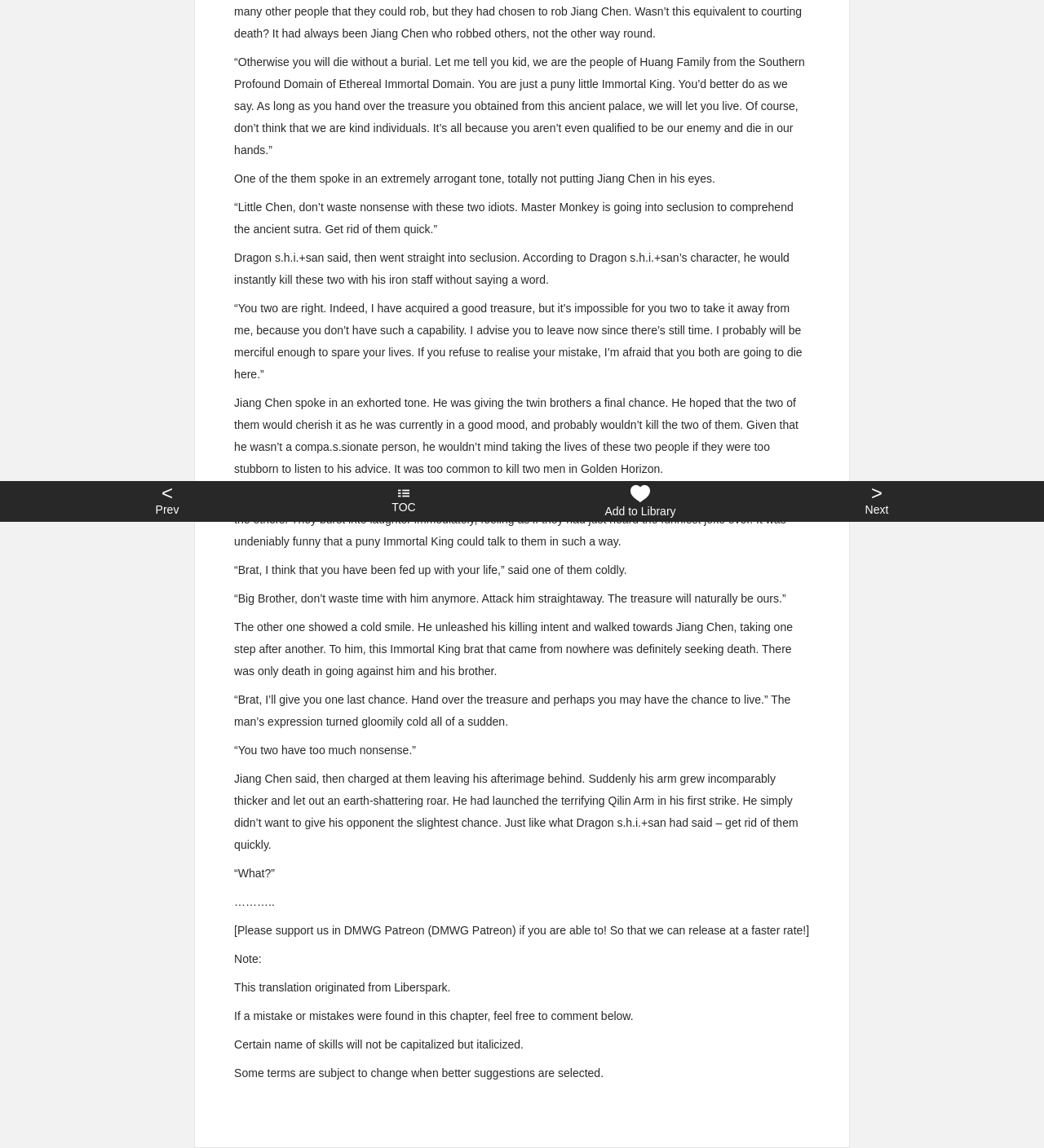Predict the bounding box of the UI element that fits this description: "< Prev".

[0.047, 0.419, 0.273, 0.455]